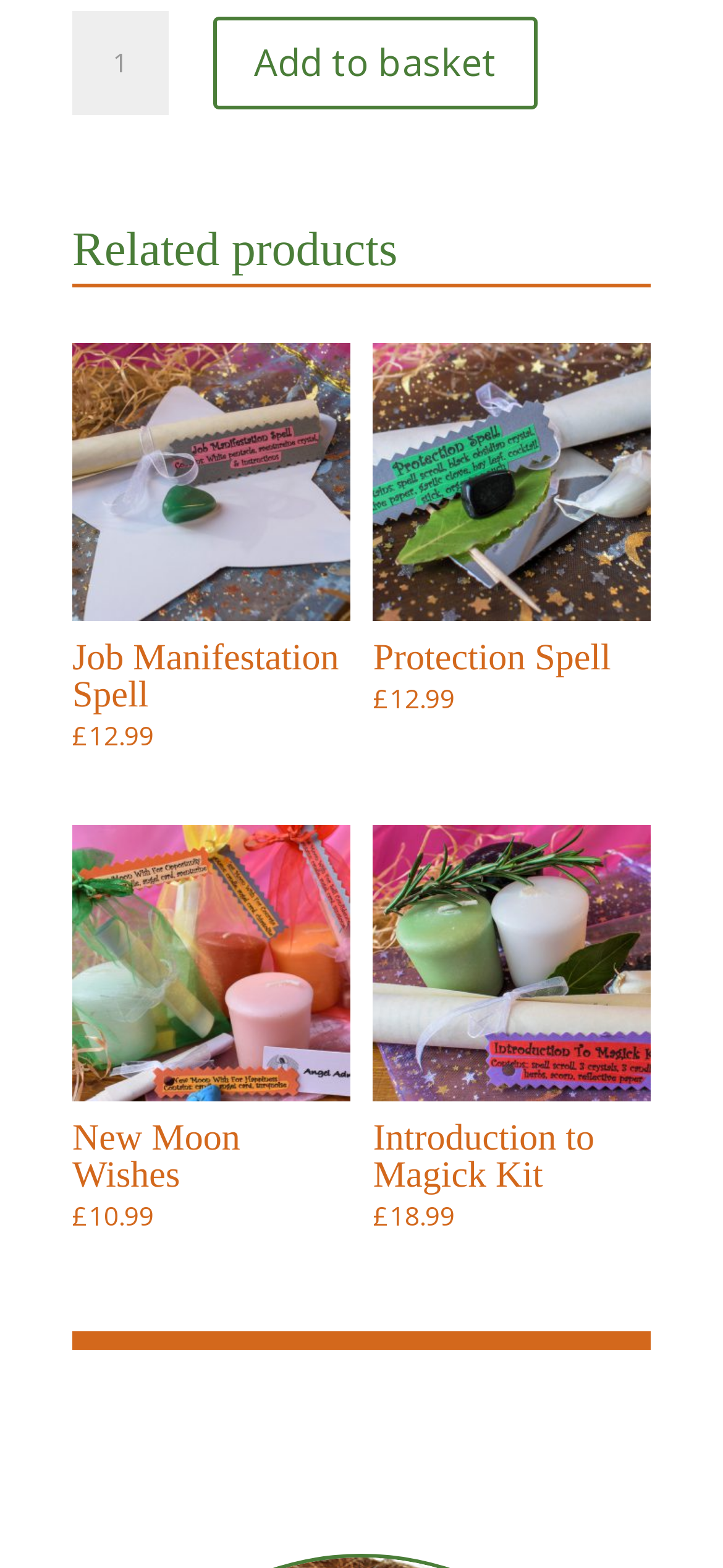Given the description Job Manifestation Spell £12.99, predict the bounding box coordinates of the UI element. Ensure the coordinates are in the format (top-left x, top-left y, bottom-right x, bottom-right y) and all values are between 0 and 1.

[0.1, 0.219, 0.484, 0.483]